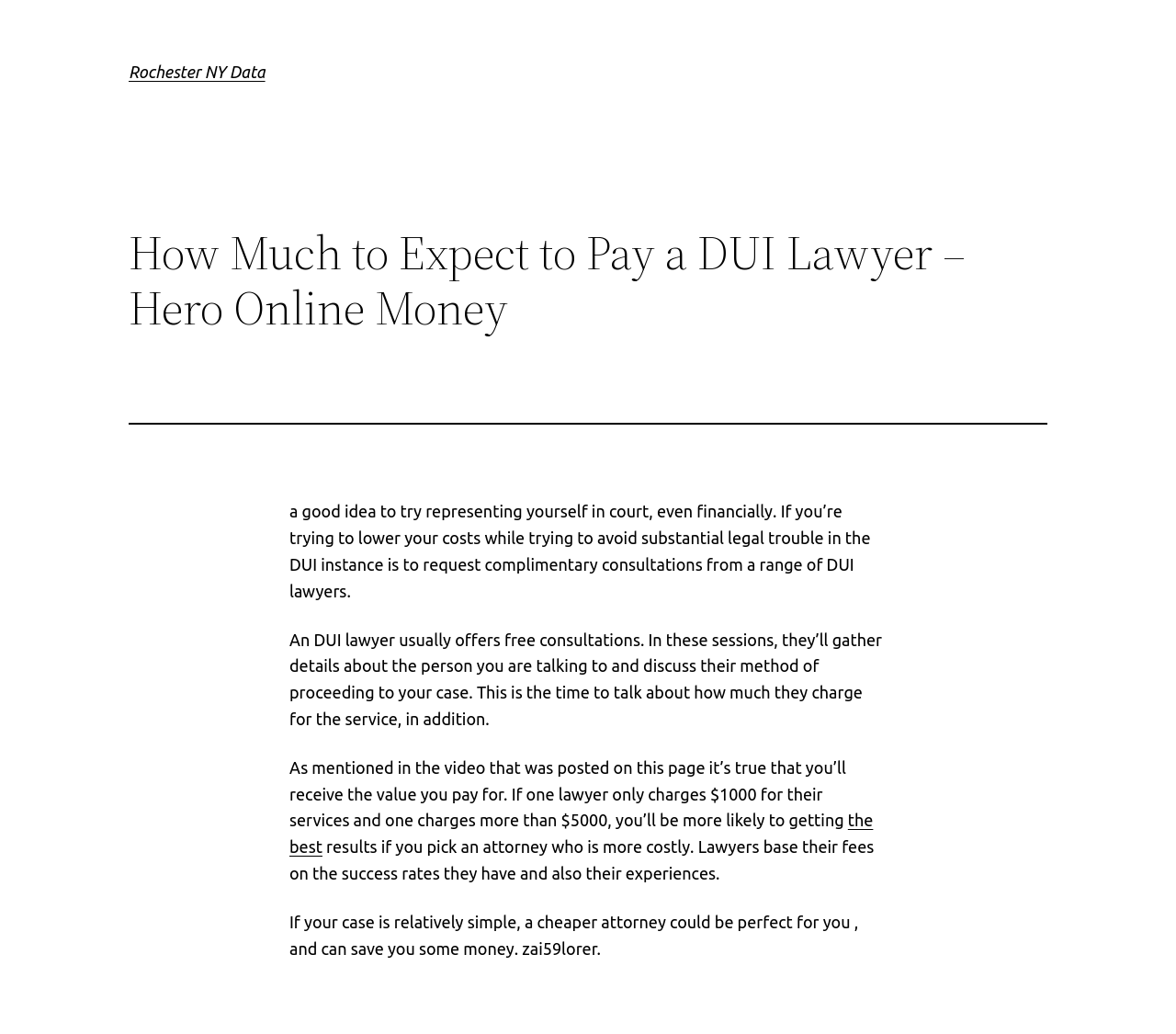Bounding box coordinates should be in the format (top-left x, top-left y, bottom-right x, bottom-right y) and all values should be floating point numbers between 0 and 1. Determine the bounding box coordinate for the UI element described as: the best

[0.246, 0.784, 0.742, 0.828]